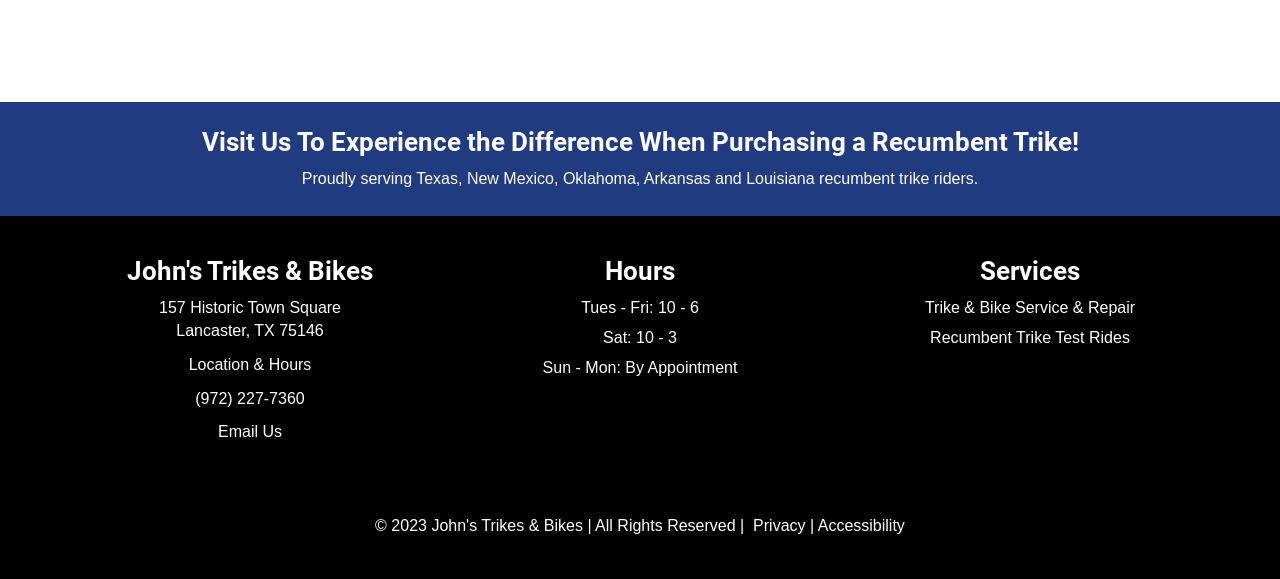What is the address of the store?
Refer to the image and offer an in-depth and detailed answer to the question.

The address of the store can be found in the static text elements with the texts '157 Historic Town Square' and 'Lancaster, TX 75146' in the contact information section of the webpage.